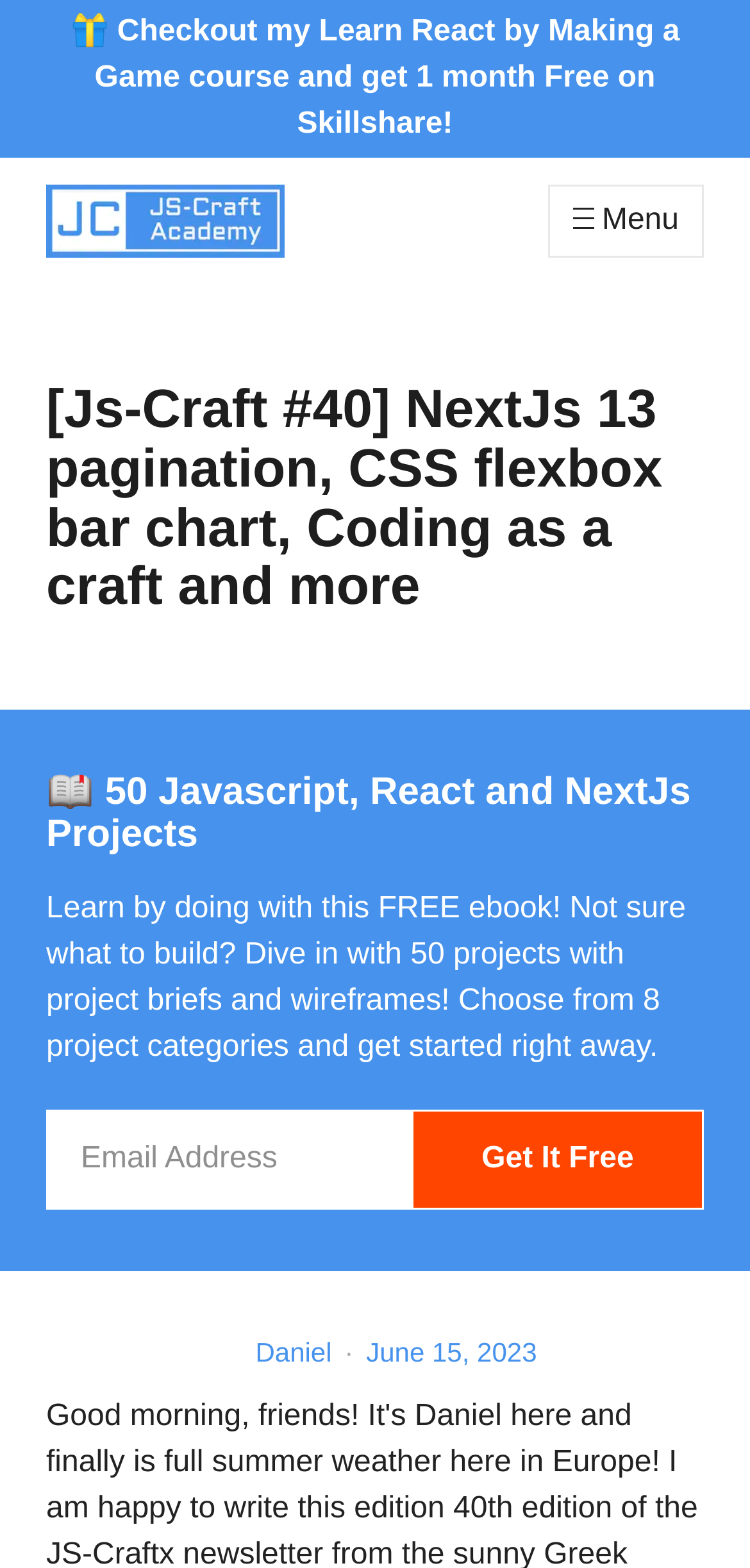Identify the bounding box coordinates of the region that needs to be clicked to carry out this instruction: "Click the 'Menu' button". Provide these coordinates as four float numbers ranging from 0 to 1, i.e., [left, top, right, bottom].

[0.73, 0.118, 0.938, 0.164]